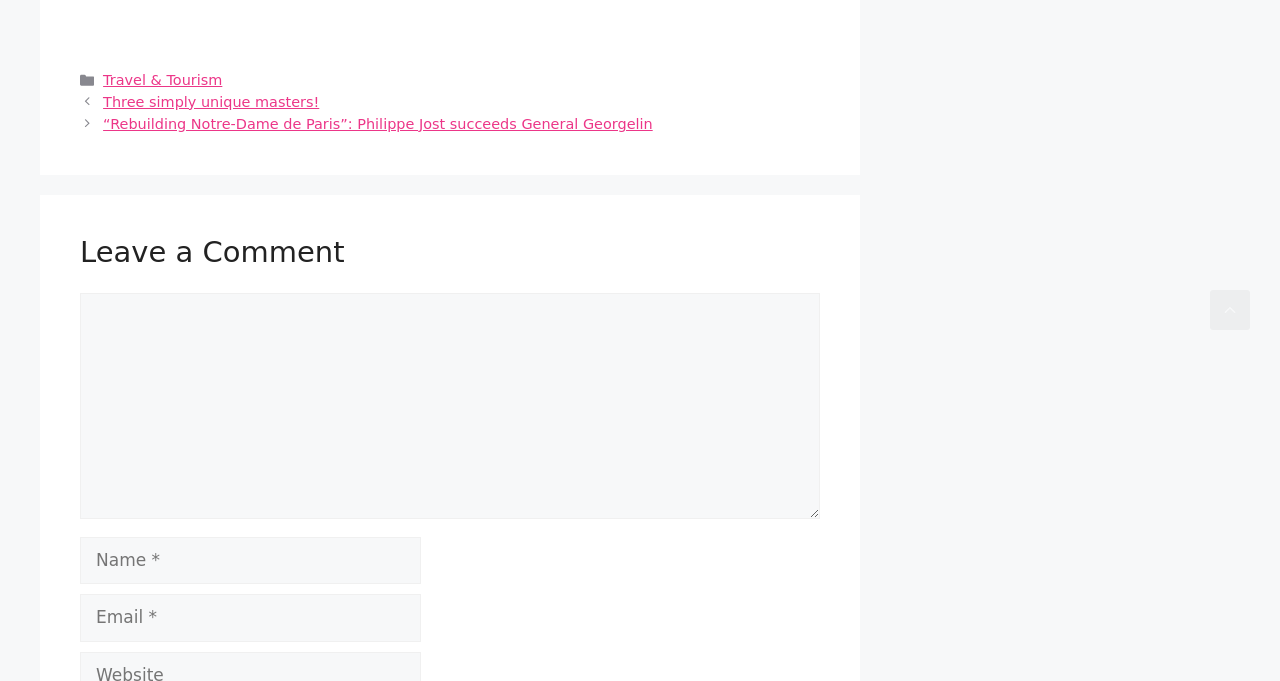Based on the element description August 4, 2021, identify the bounding box coordinates for the UI element. The coordinates should be in the format (top-left x, top-left y, bottom-right x, bottom-right y) and within the 0 to 1 range.

None